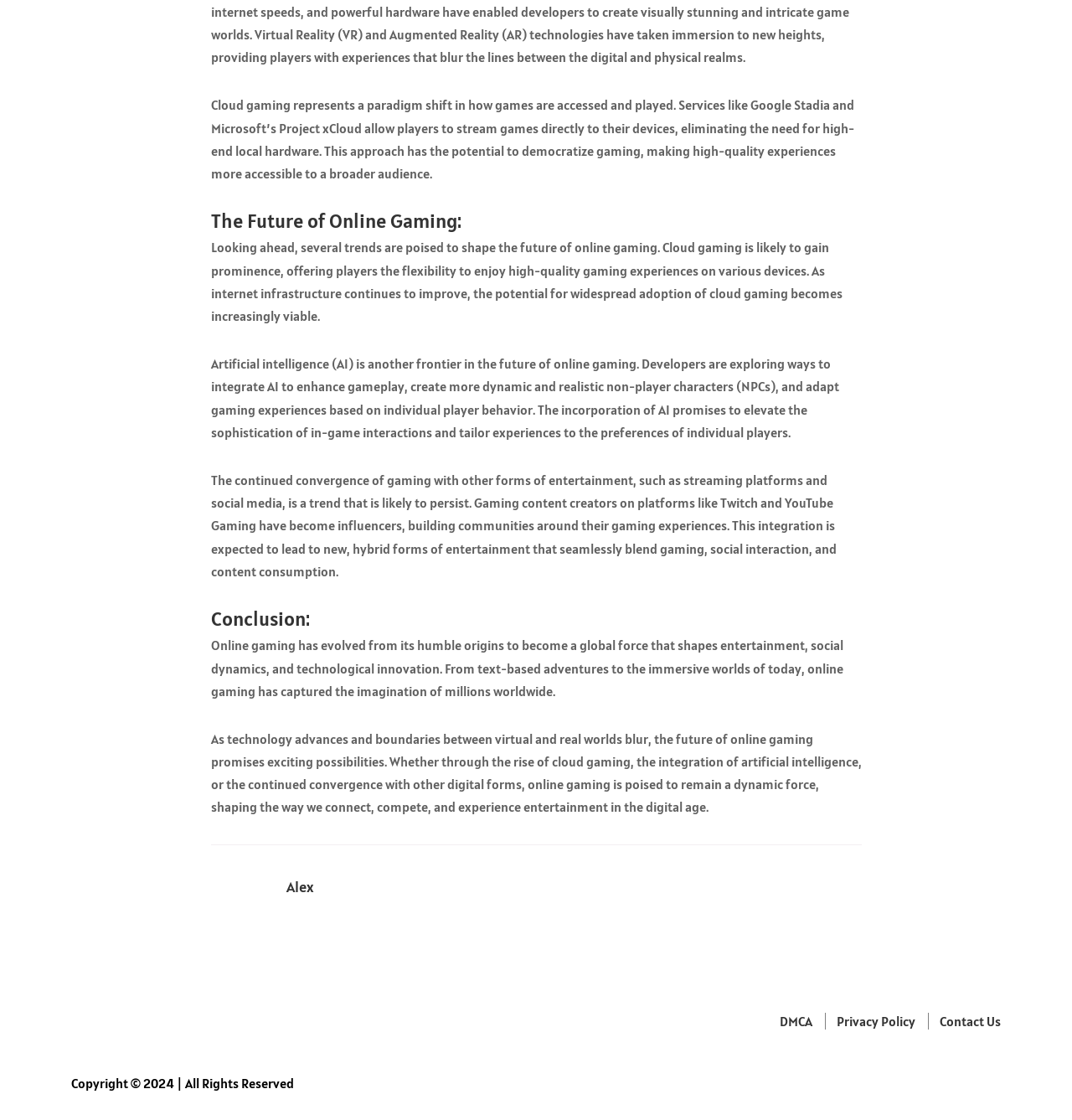Give a concise answer using one word or a phrase to the following question:
What is the main topic of the article?

Online gaming